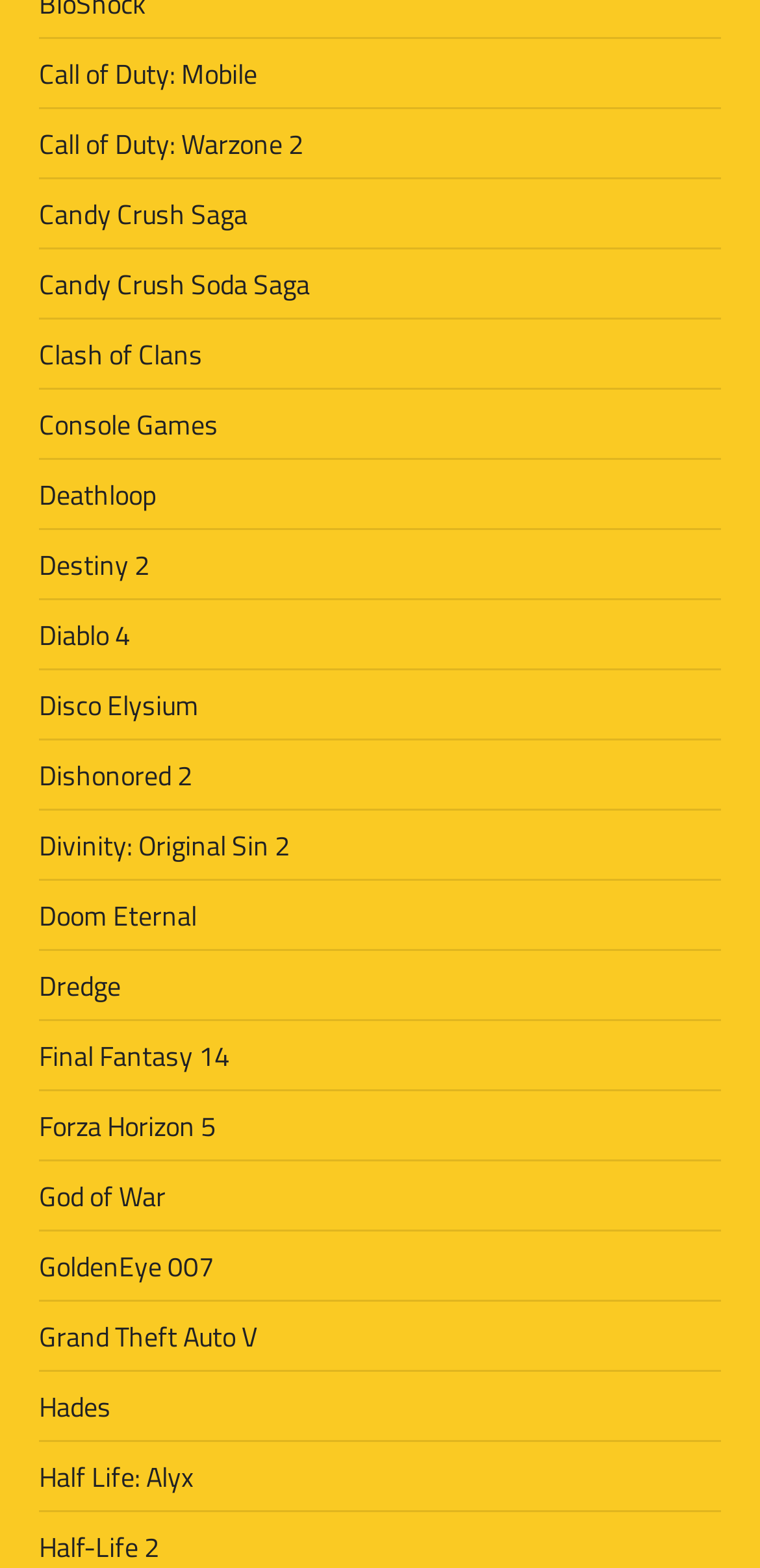Using the given description, provide the bounding box coordinates formatted as (top-left x, top-left y, bottom-right x, bottom-right y), with all values being floating point numbers between 0 and 1. Description: Console Games

[0.051, 0.258, 0.287, 0.284]